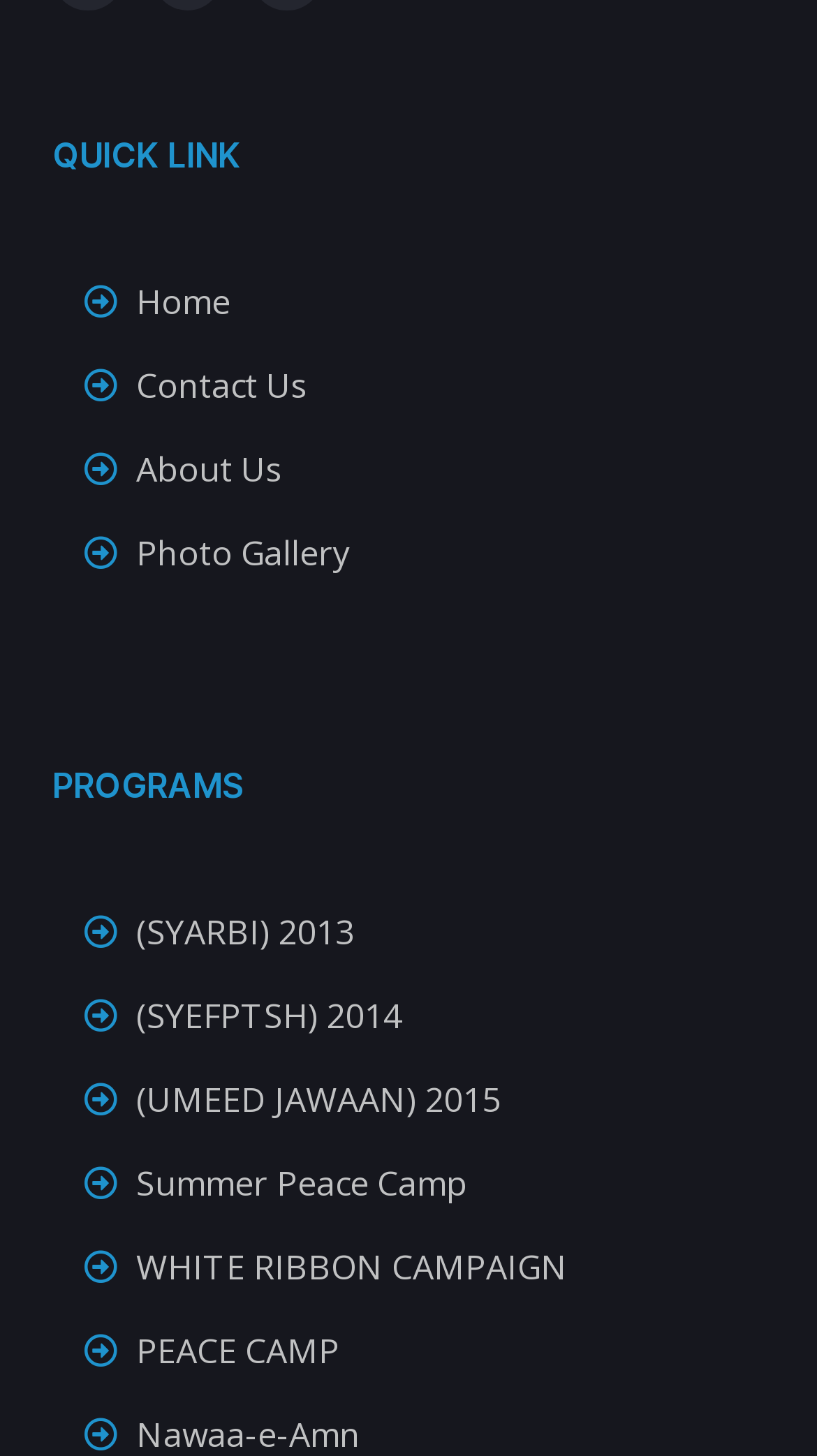Please identify the coordinates of the bounding box that should be clicked to fulfill this instruction: "know more about WHITE RIBBON CAMPAIGN".

[0.103, 0.849, 0.897, 0.892]